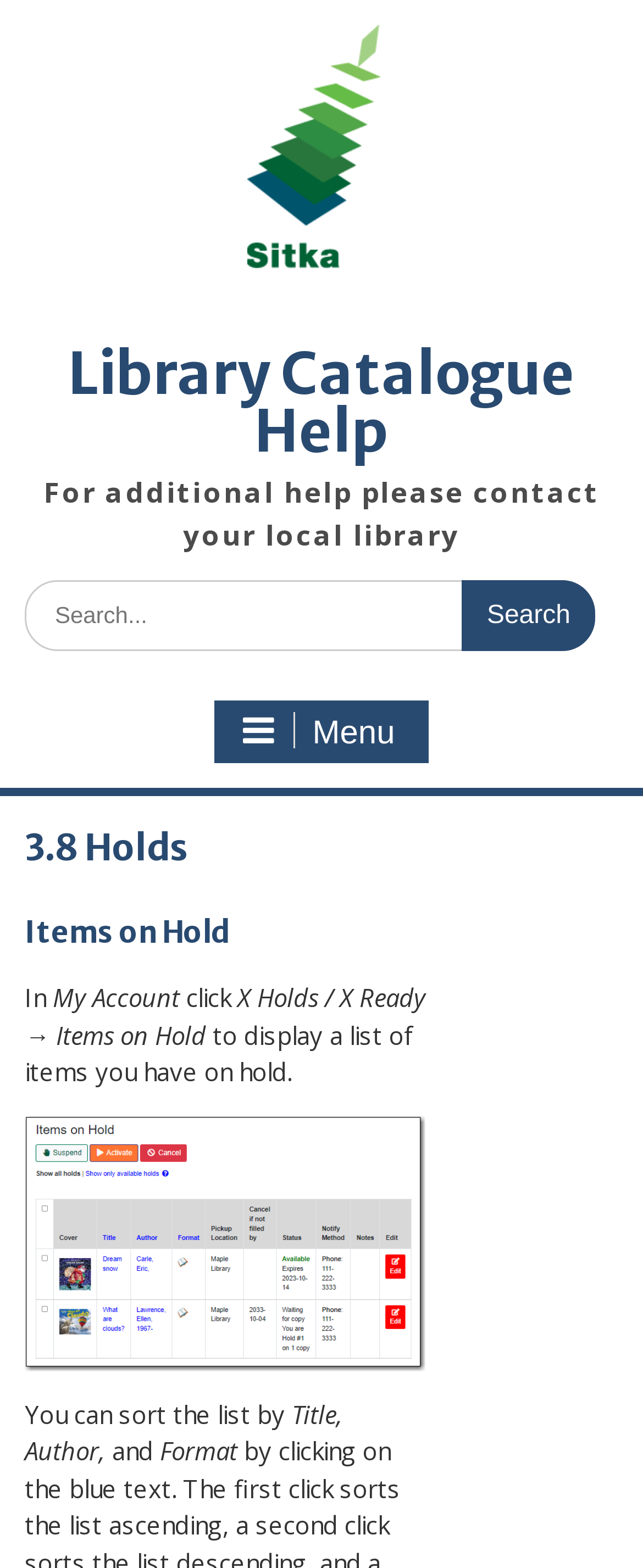For the element described, predict the bounding box coordinates as (top-left x, top-left y, bottom-right x, bottom-right y). All values should be between 0 and 1. Element description: Menu

[0.335, 0.447, 0.665, 0.487]